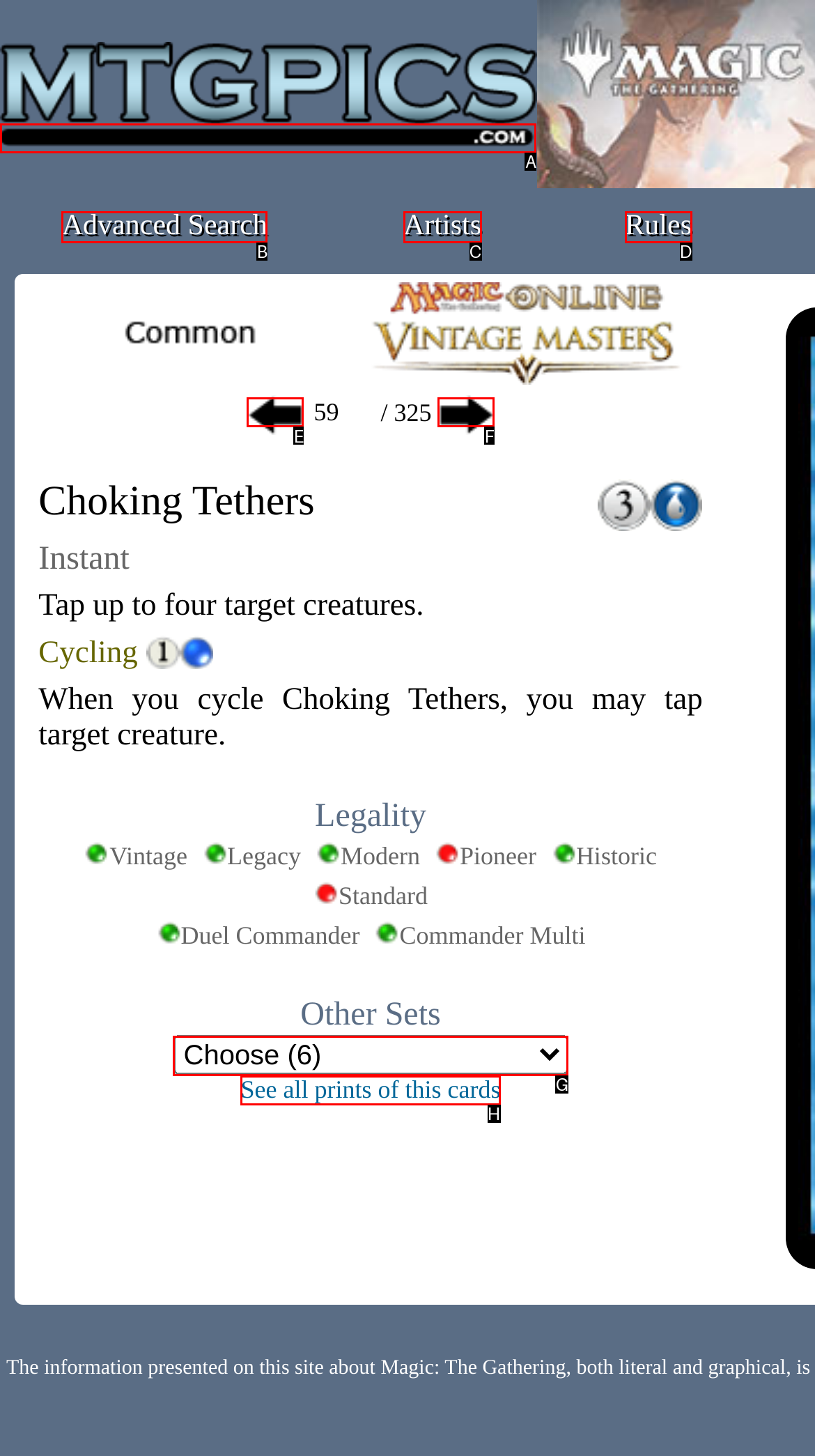Determine which HTML element matches the given description: parent_node: / 325. Provide the corresponding option's letter directly.

E